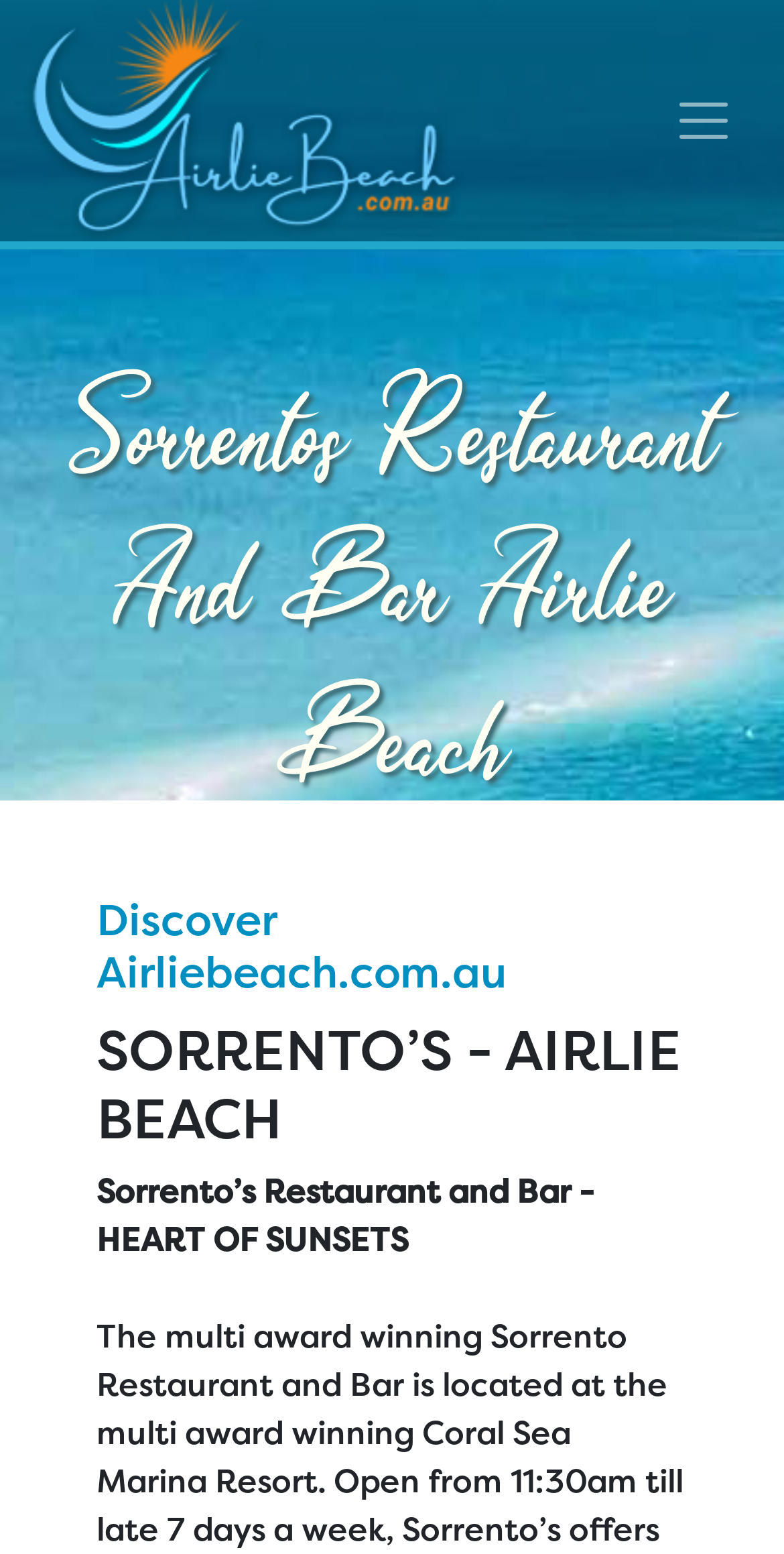Please specify the bounding box coordinates in the format (top-left x, top-left y, bottom-right x, bottom-right y), with values ranging from 0 to 1. Identify the bounding box for the UI component described as follows: Collections Search

None